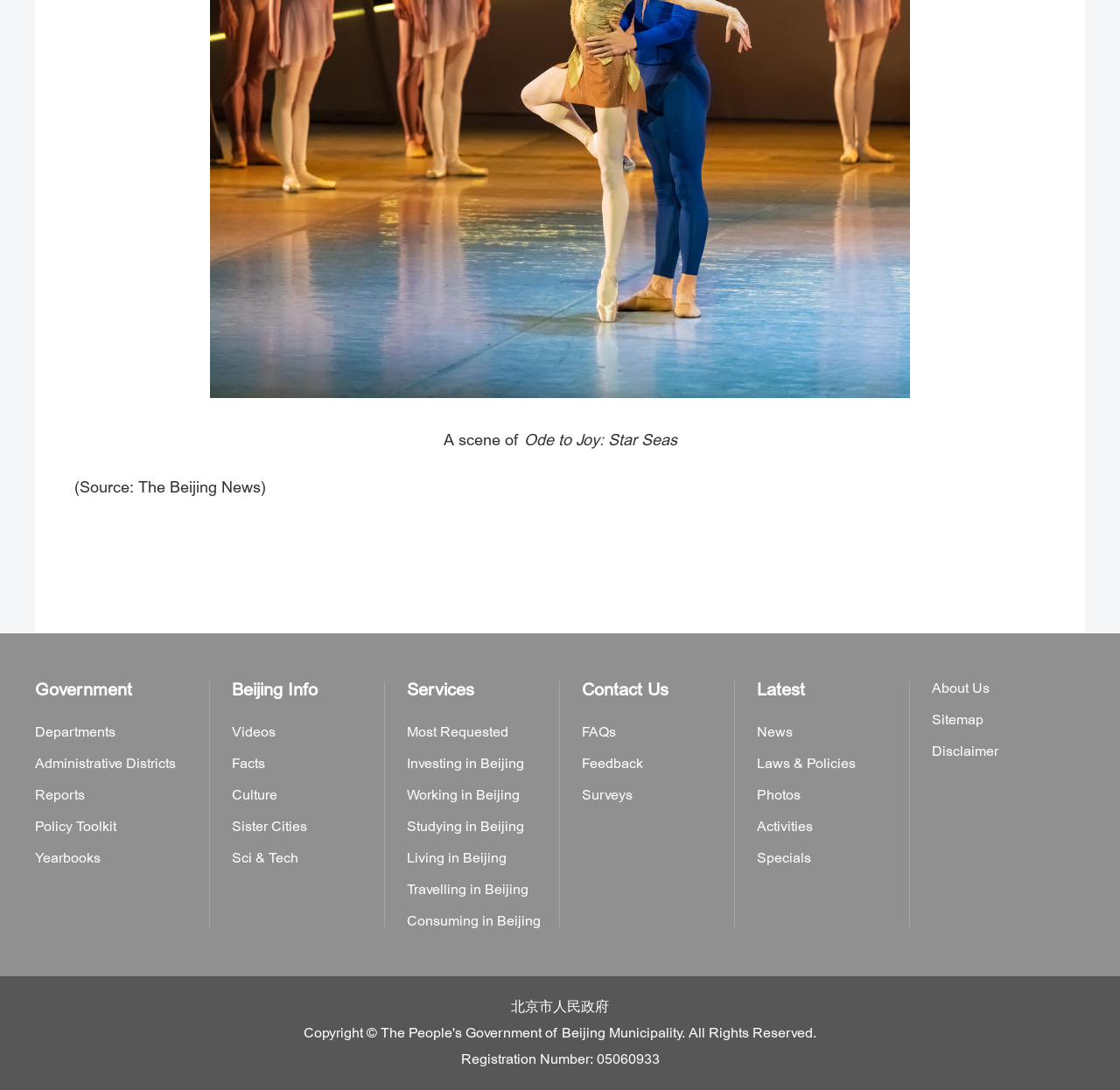Please specify the bounding box coordinates of the element that should be clicked to execute the given instruction: 'View Latest news'. Ensure the coordinates are four float numbers between 0 and 1, expressed as [left, top, right, bottom].

[0.676, 0.622, 0.719, 0.643]